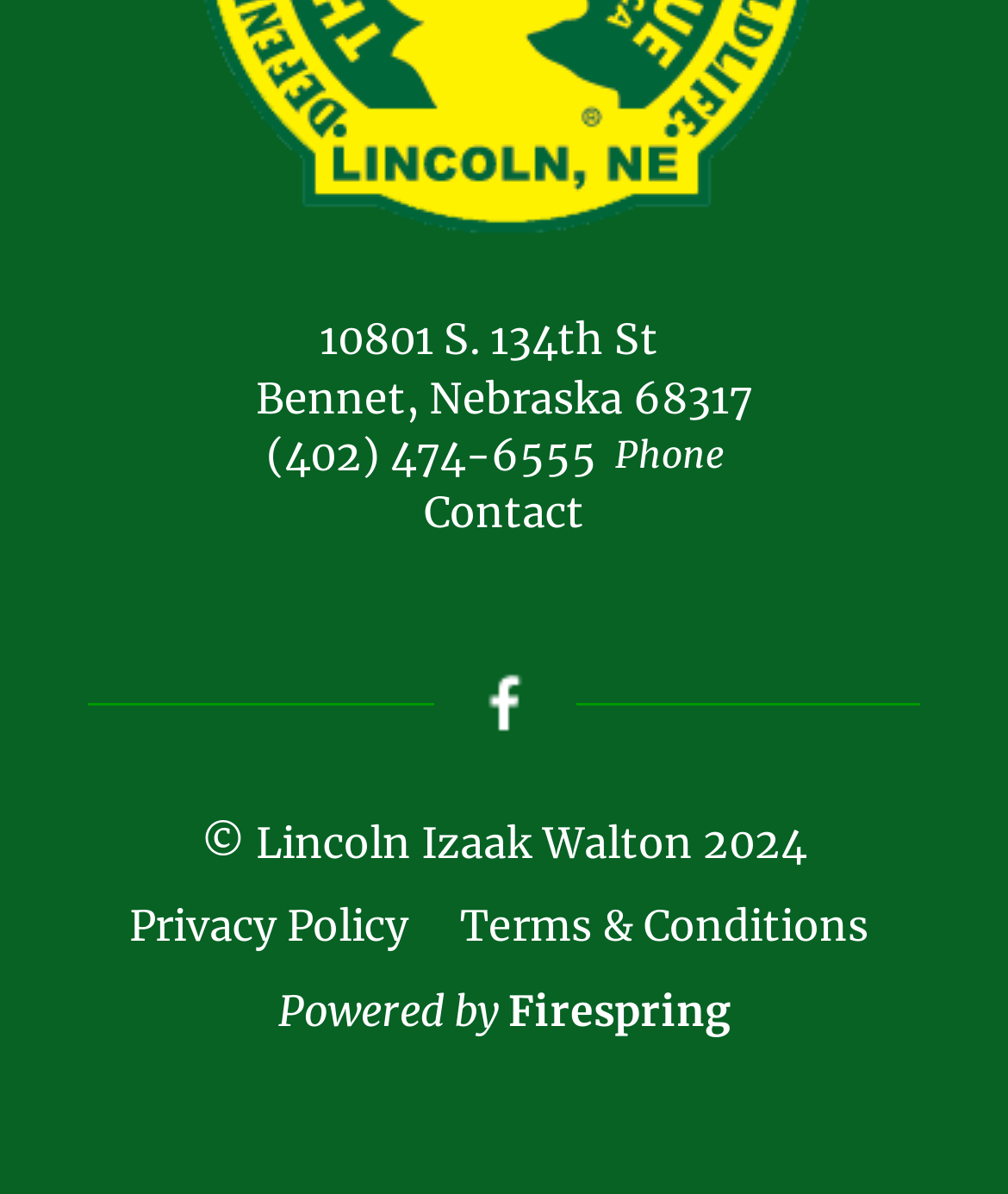Predict the bounding box coordinates for the UI element described as: "Contact". The coordinates should be four float numbers between 0 and 1, presented as [left, top, right, bottom].

[0.421, 0.408, 0.579, 0.451]